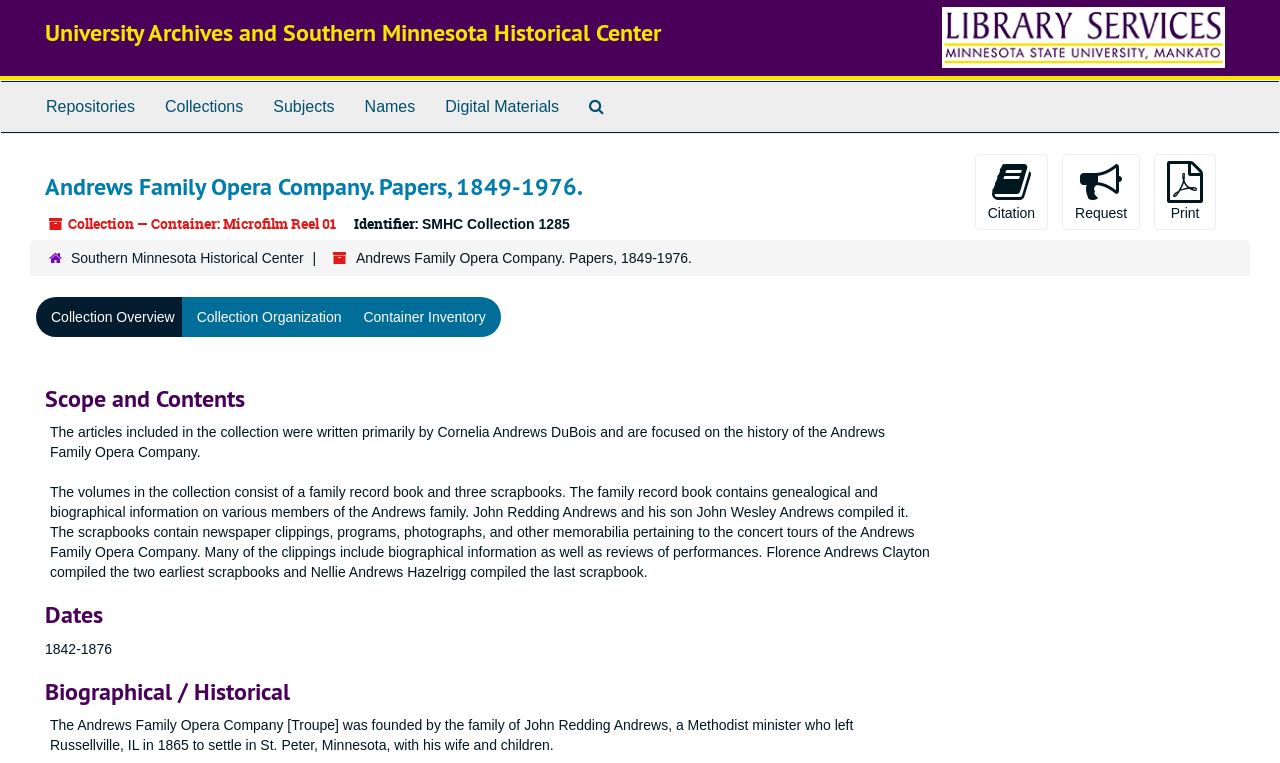Find and provide the bounding box coordinates for the UI element described here: "Collections". The coordinates should be given as four float numbers between 0 and 1: [left, top, right, bottom].

[0.117, 0.107, 0.202, 0.173]